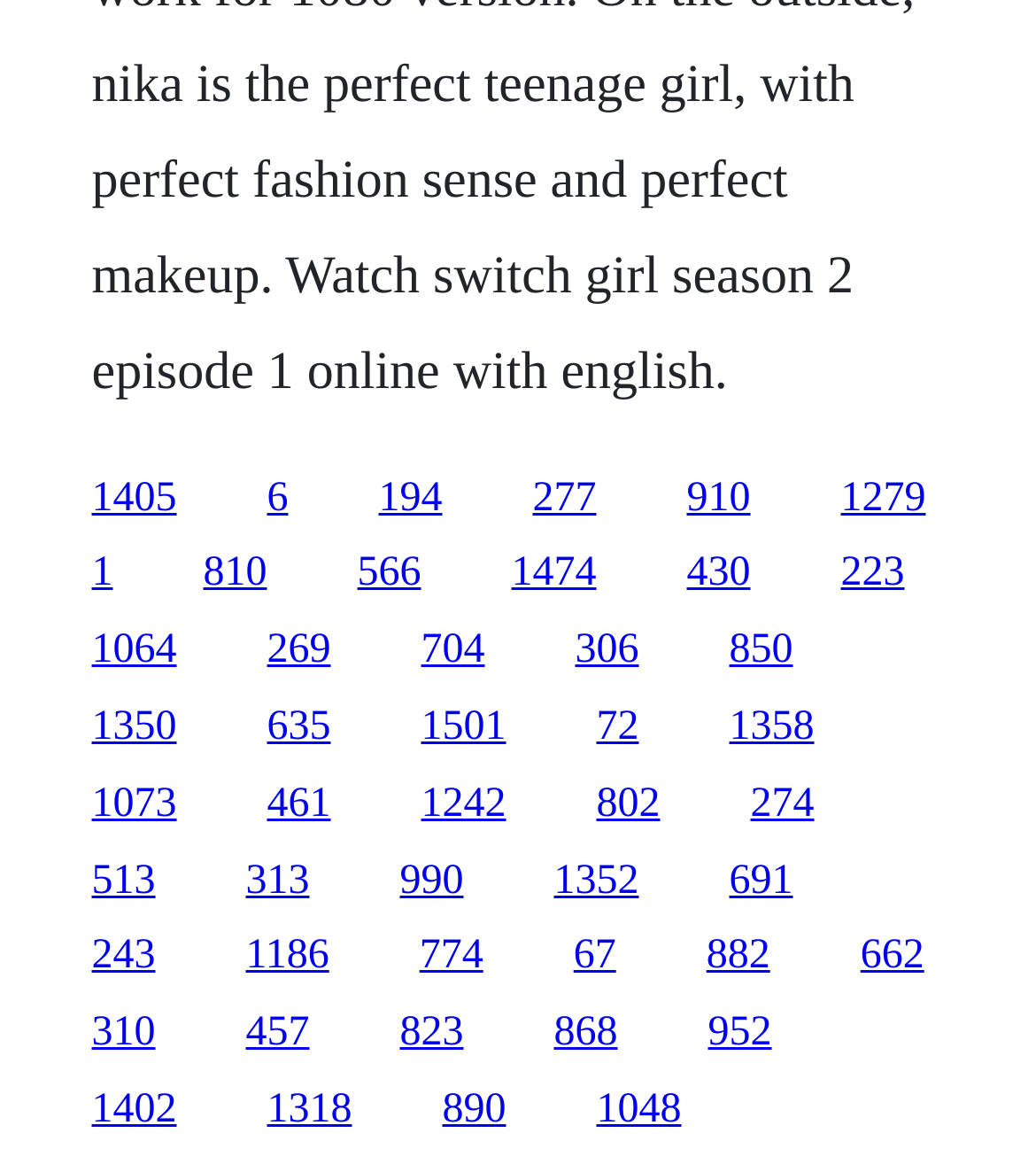What is the vertical position of the link '1405'?
Answer the question with a detailed explanation, including all necessary information.

According to the bounding box coordinates, the y1 value of the link '1405' is 0.405, which indicates that it is located at the top of the webpage.